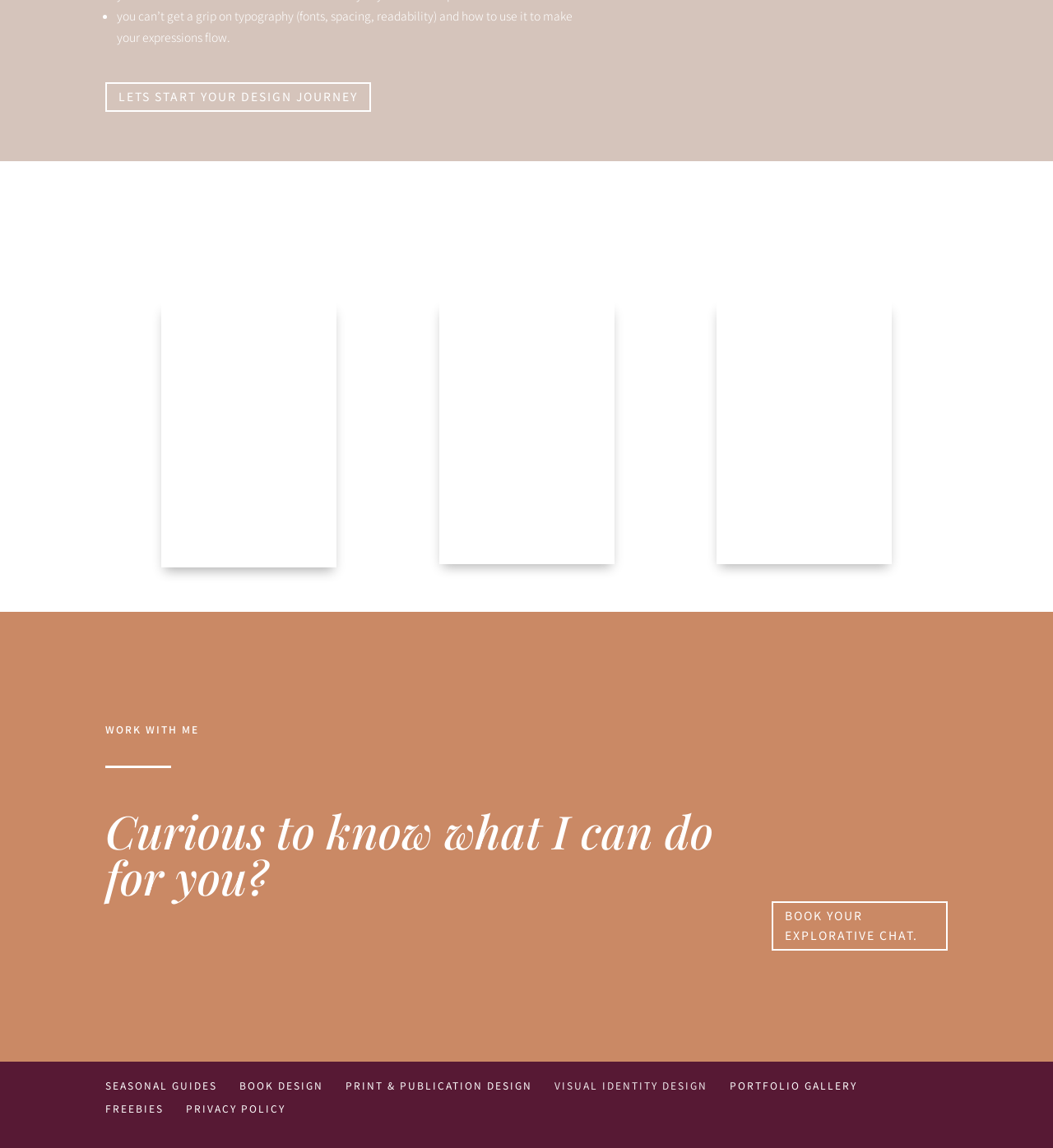Provide the bounding box coordinates of the UI element that matches the description: "Get Free Quote".

None